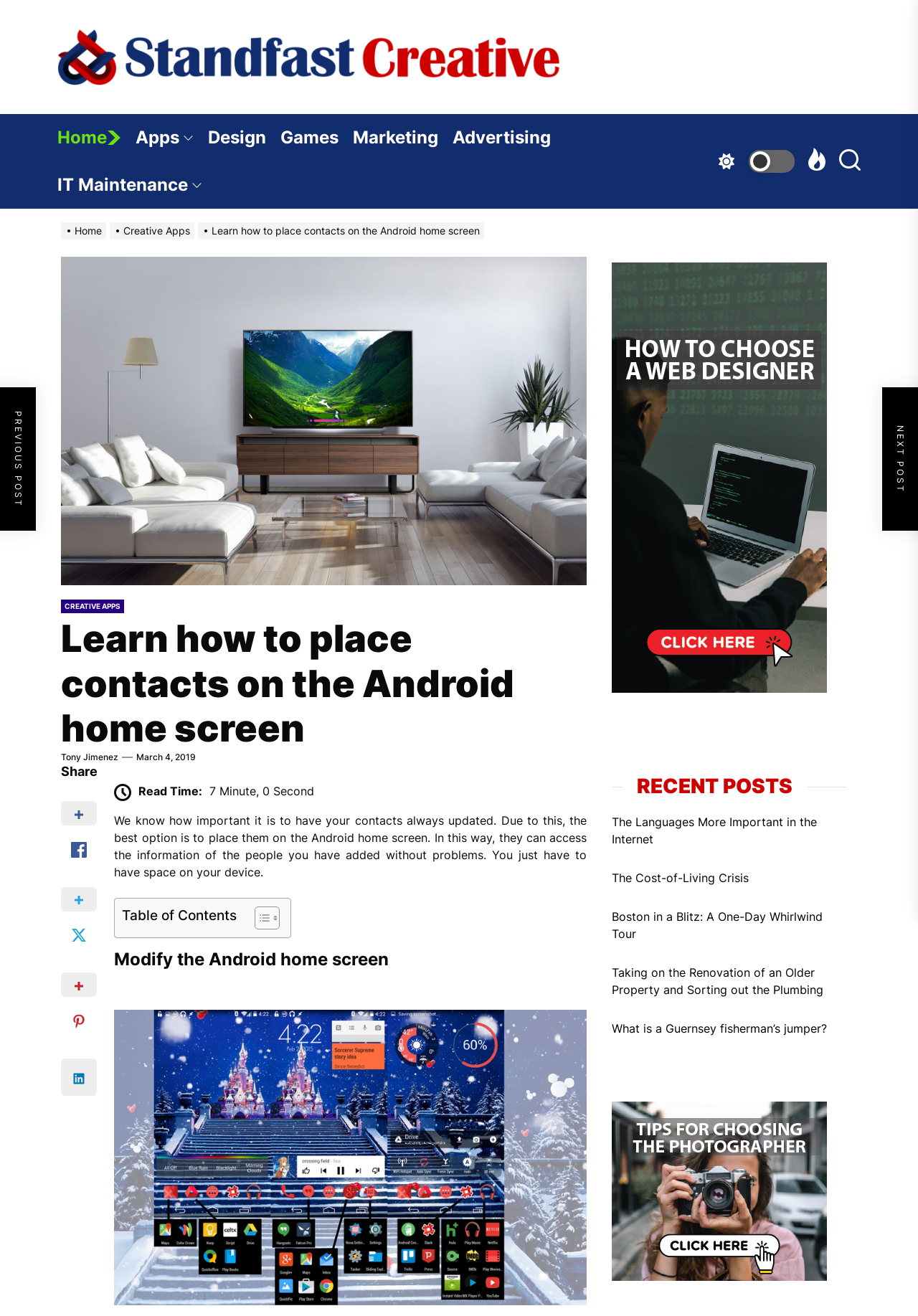Can you find and provide the title of the webpage?

Learn how to place contacts on the Android home screen